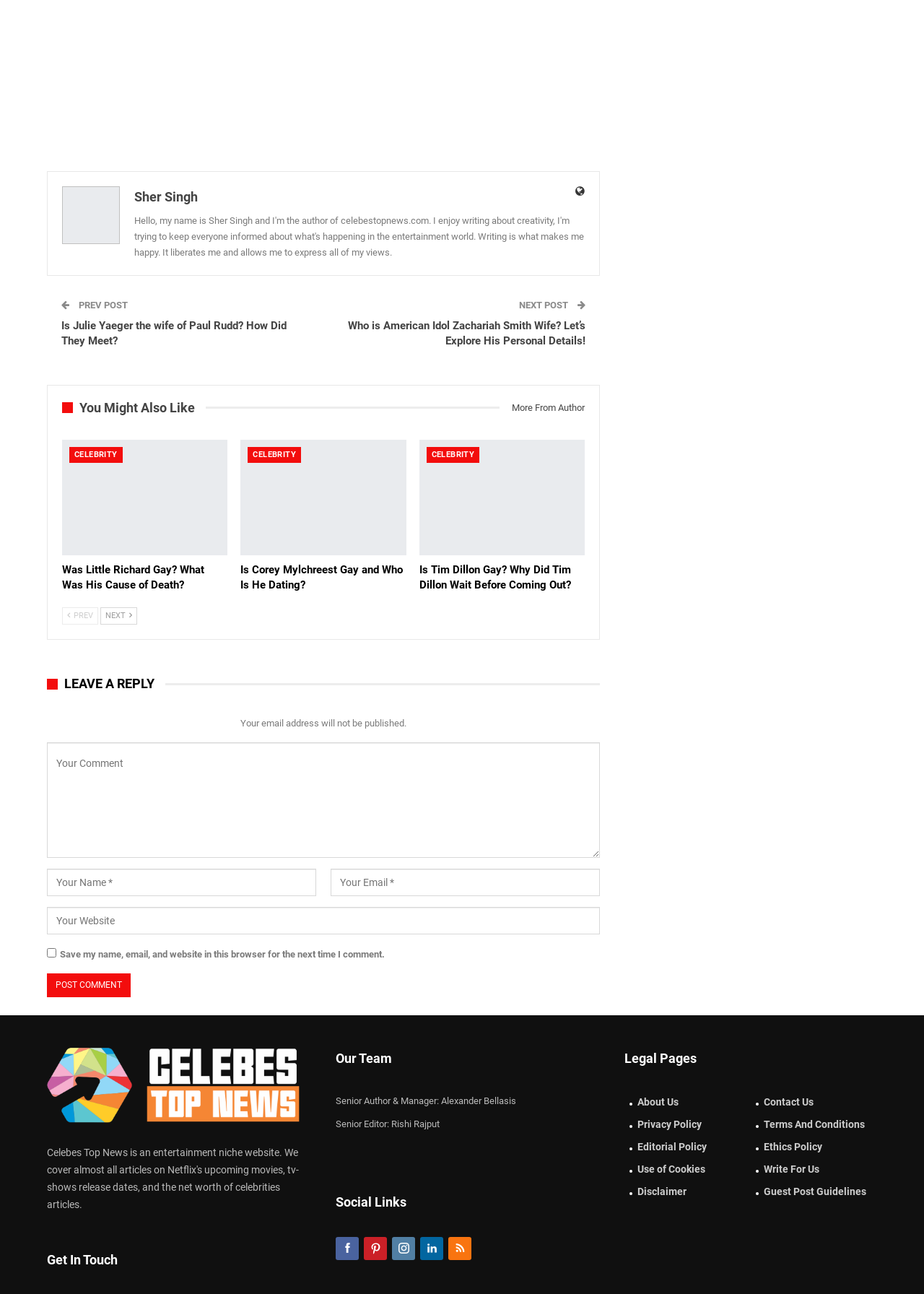Show the bounding box coordinates for the HTML element described as: "More from author".

[0.541, 0.309, 0.633, 0.321]